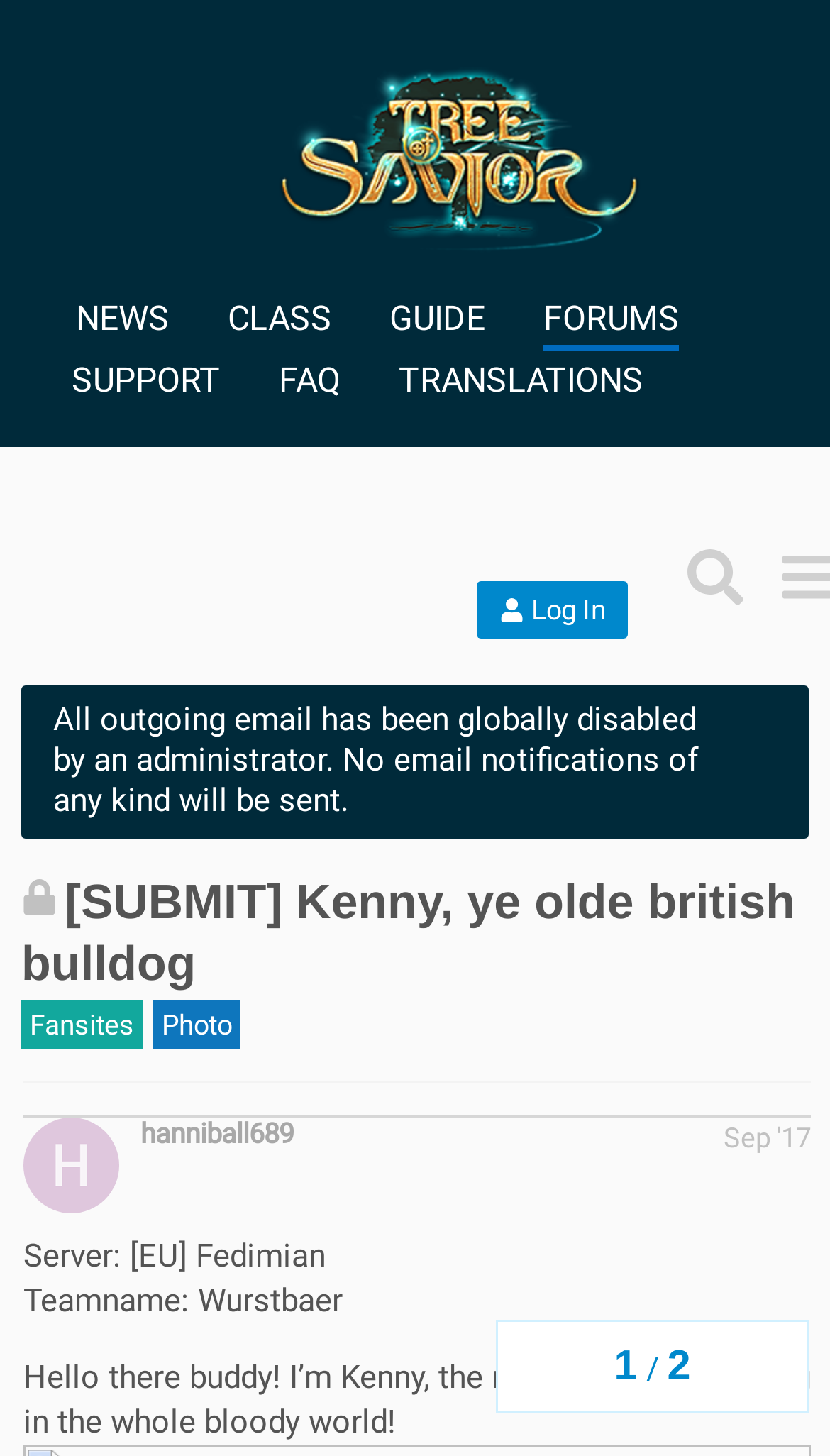Locate the bounding box coordinates of the clickable region to complete the following instruction: "Click on the Log In button."

[0.573, 0.4, 0.755, 0.439]